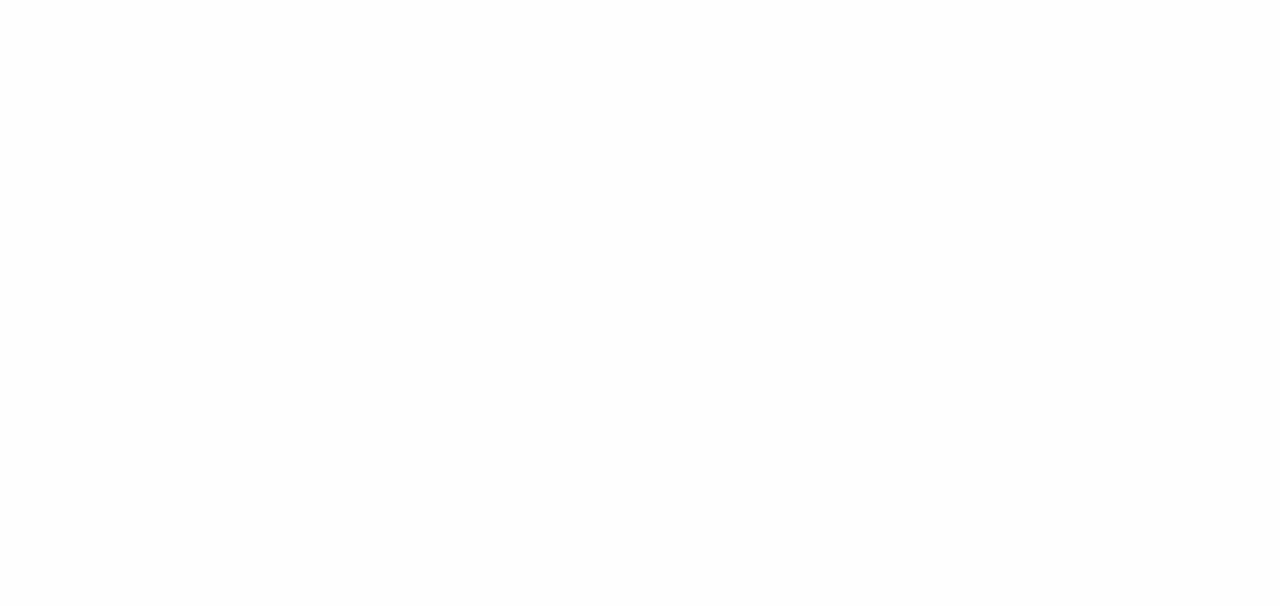What is the topic of the article?
Look at the image and construct a detailed response to the question.

Based on the text content, it appears that the article is discussing clean energy technologies and their potential to mitigate climate change, as mentioned in the quote from Google's Terrell.